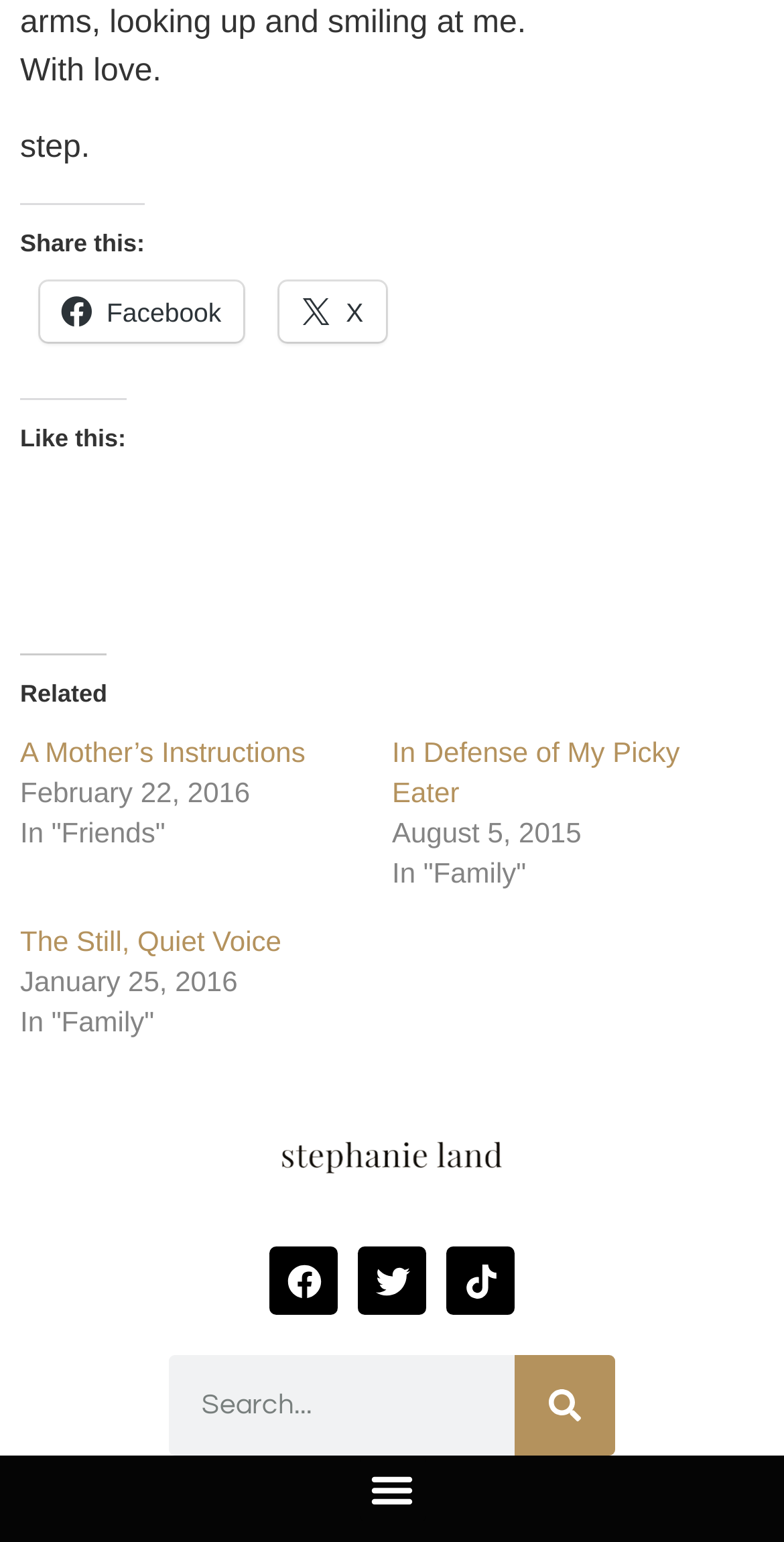Determine the bounding box coordinates for the UI element with the following description: "parent_node: Search name="s" placeholder="Search..."". The coordinates should be four float numbers between 0 and 1, represented as [left, top, right, bottom].

[0.215, 0.879, 0.657, 0.944]